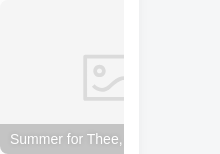Given the content of the image, can you provide a detailed answer to the question?
What is the purpose of the website?

The caption states that the website is 'aimed at enriching readers' appreciation for literature', which suggests that the primary purpose of the website is to provide resources and content that help readers develop a deeper understanding and appreciation of literary works.